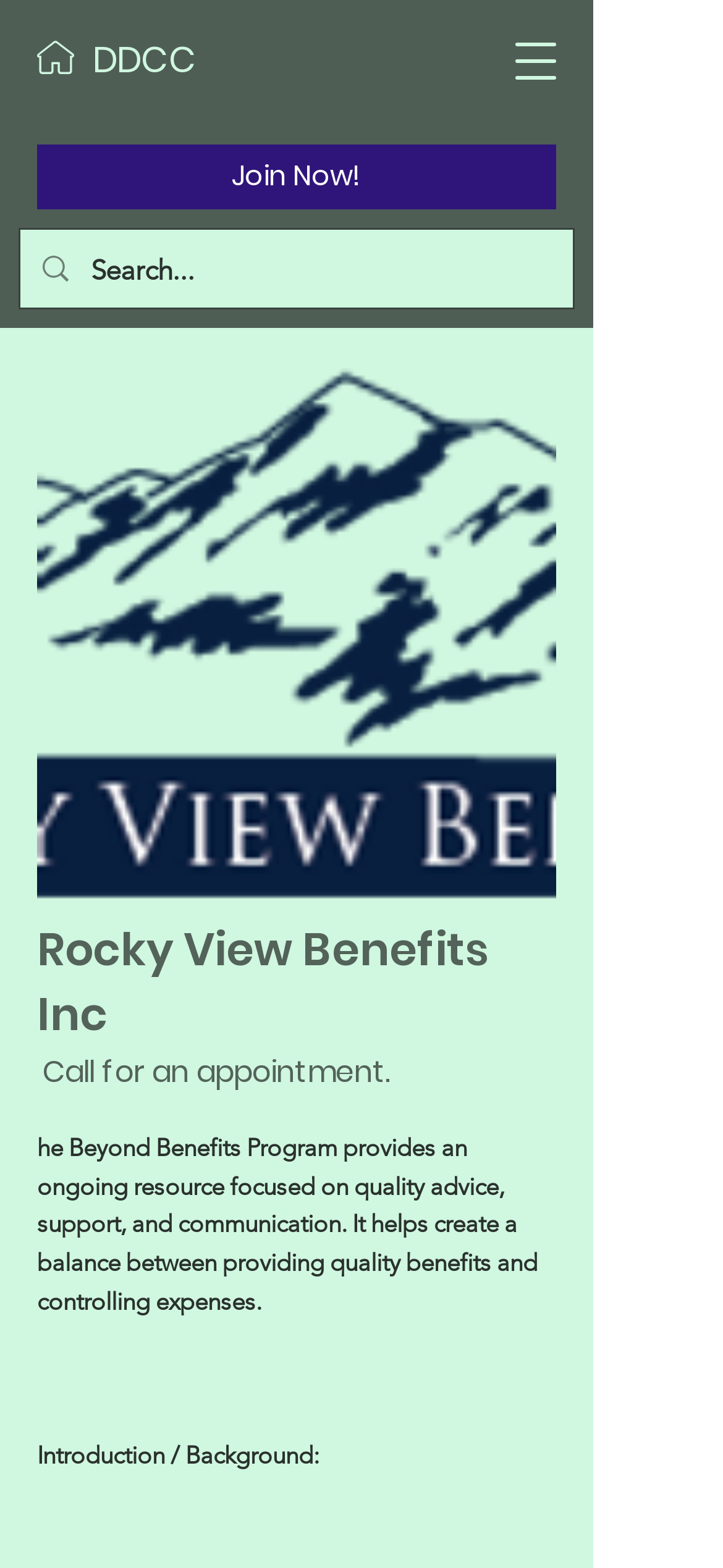What is the name of the benefits program?
Please respond to the question with as much detail as possible.

I found the answer by reading the text on the webpage, specifically the sentence that says 'The Beyond Benefits Program provides an ongoing resource focused on quality advice, support, and communication.'